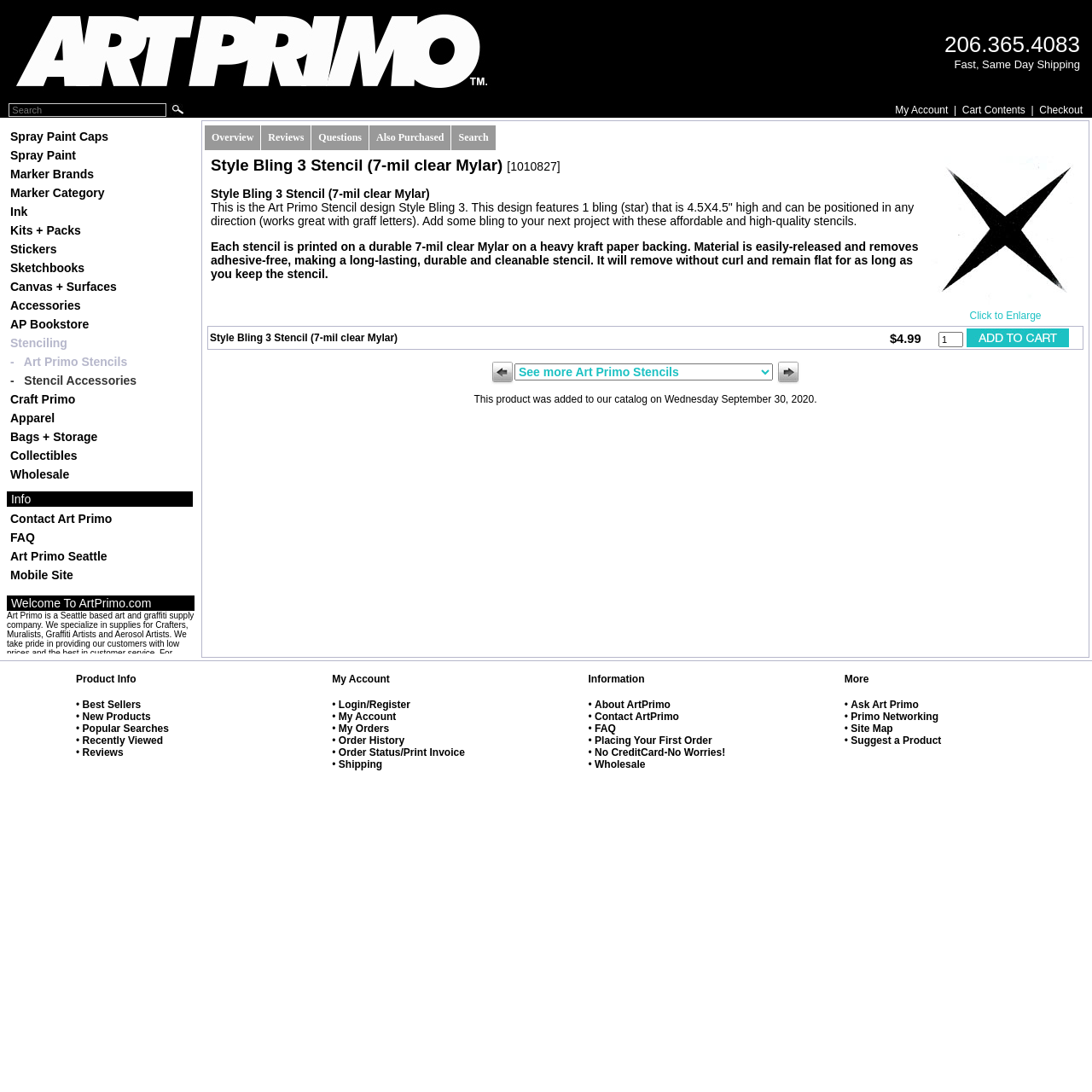Kindly determine the bounding box coordinates for the clickable area to achieve the given instruction: "go to my account".

[0.82, 0.095, 0.868, 0.106]